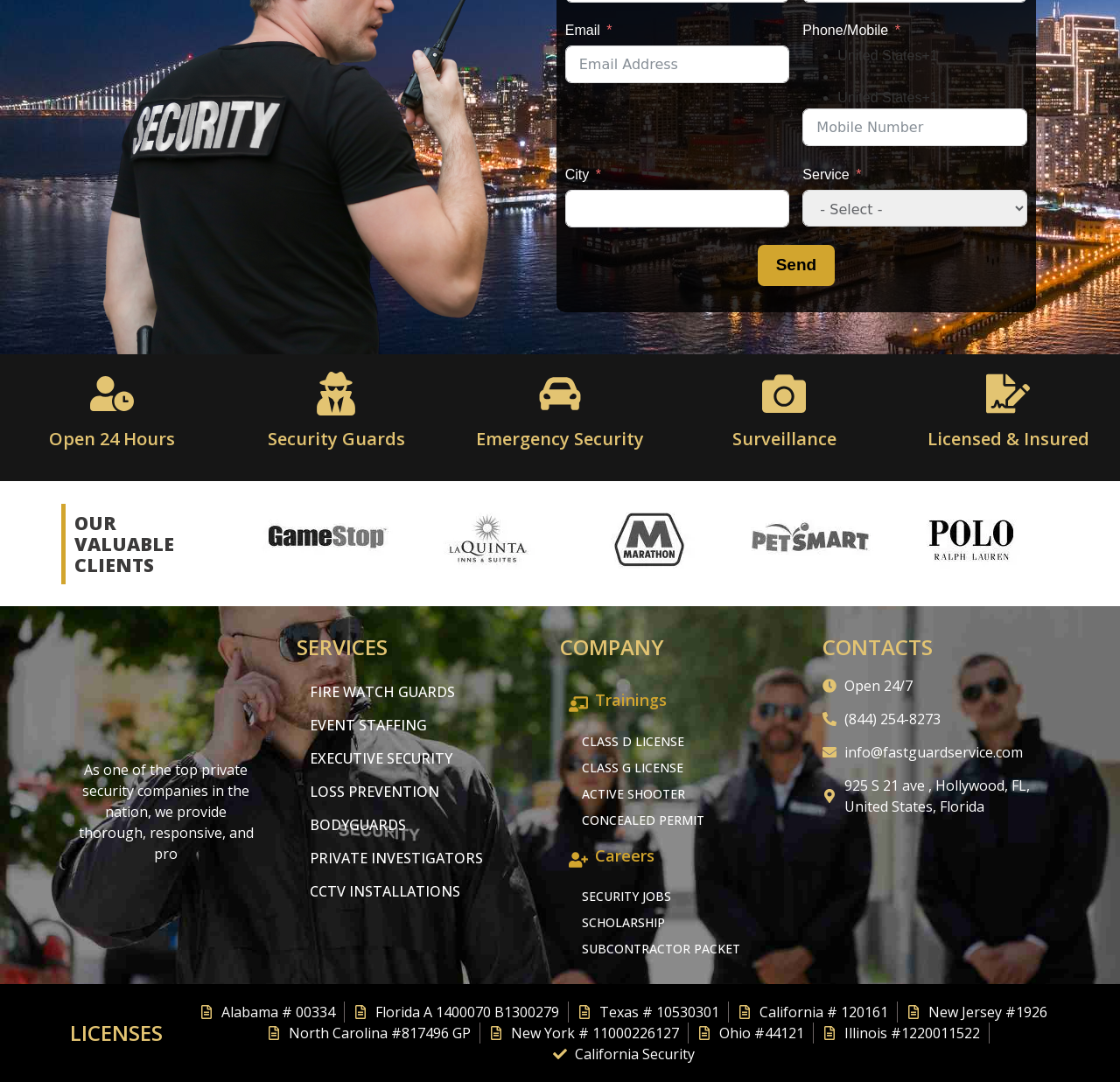Identify the bounding box coordinates for the UI element mentioned here: "Facebook". Provide the coordinates as four float values between 0 and 1, i.e., [left, top, right, bottom].

None